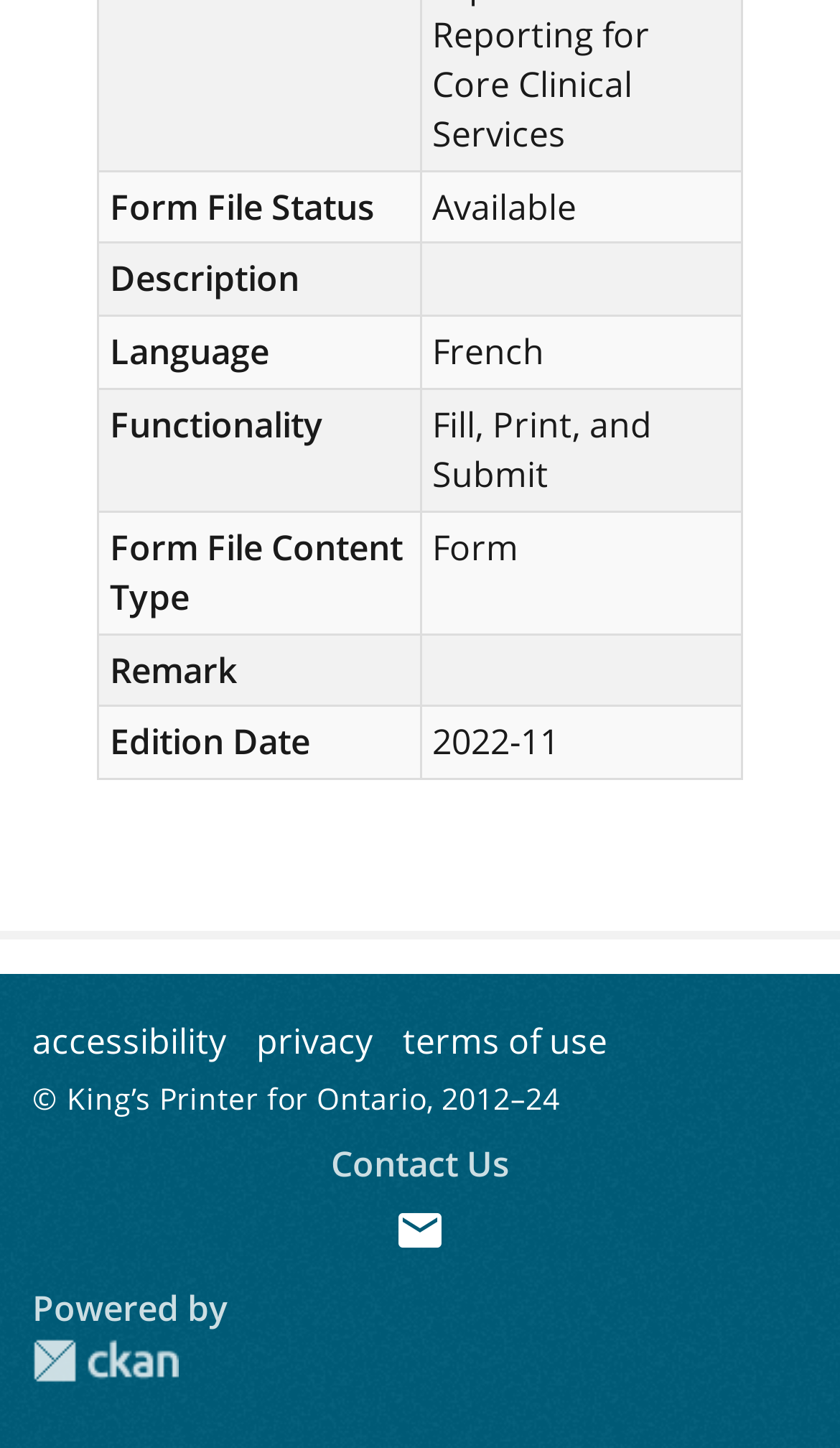Find the bounding box coordinates of the UI element according to this description: "terms of use".

[0.479, 0.703, 0.723, 0.735]